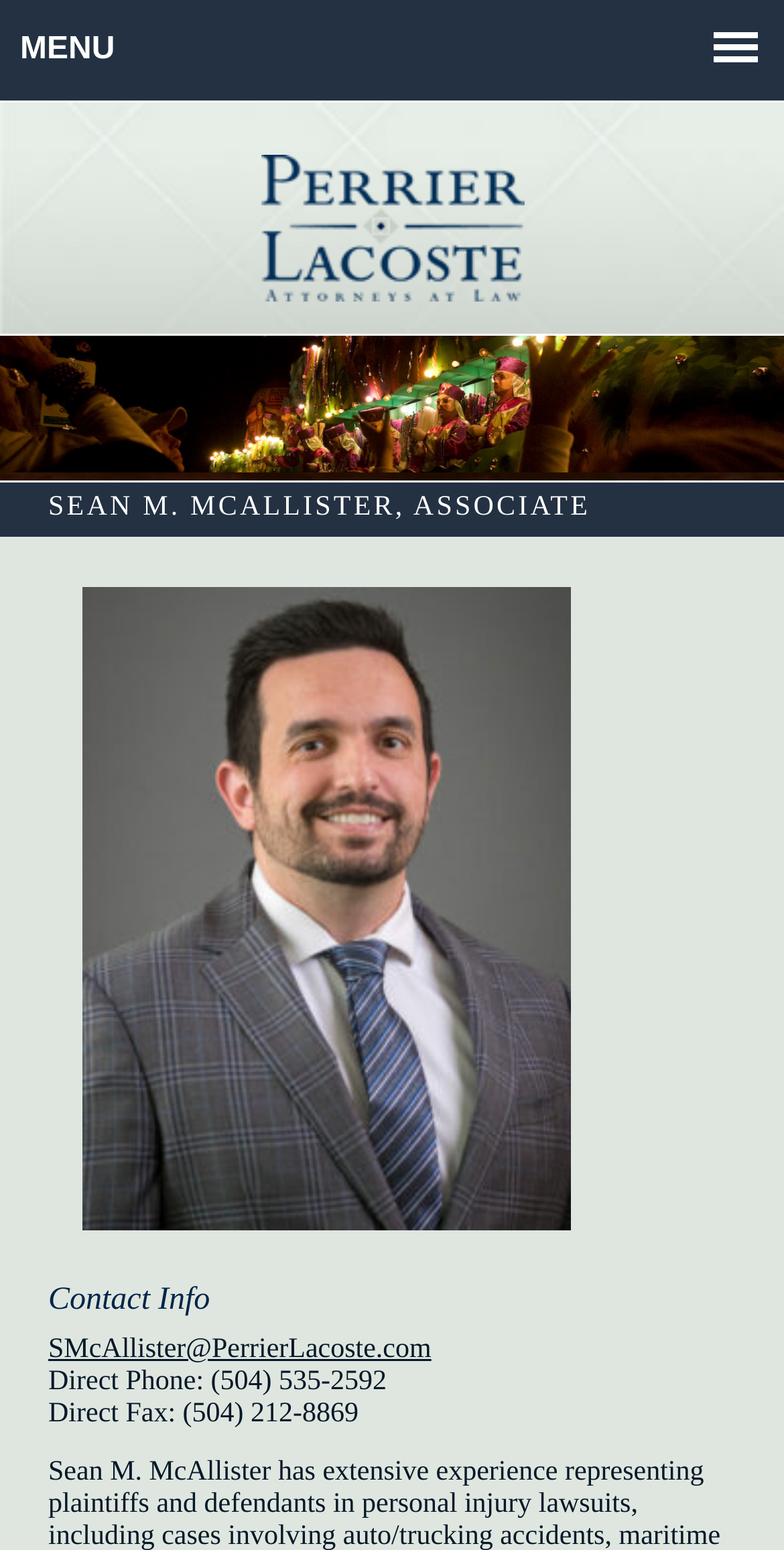What is the direct phone number of Sean M. McAllister?
Carefully analyze the image and provide a detailed answer to the question.

I found the answer by looking at the static text element 'Direct Phone: (504) 535-2592' which is located under the 'Contact Info' heading, suggesting that it is the direct phone number of Sean M. McAllister.